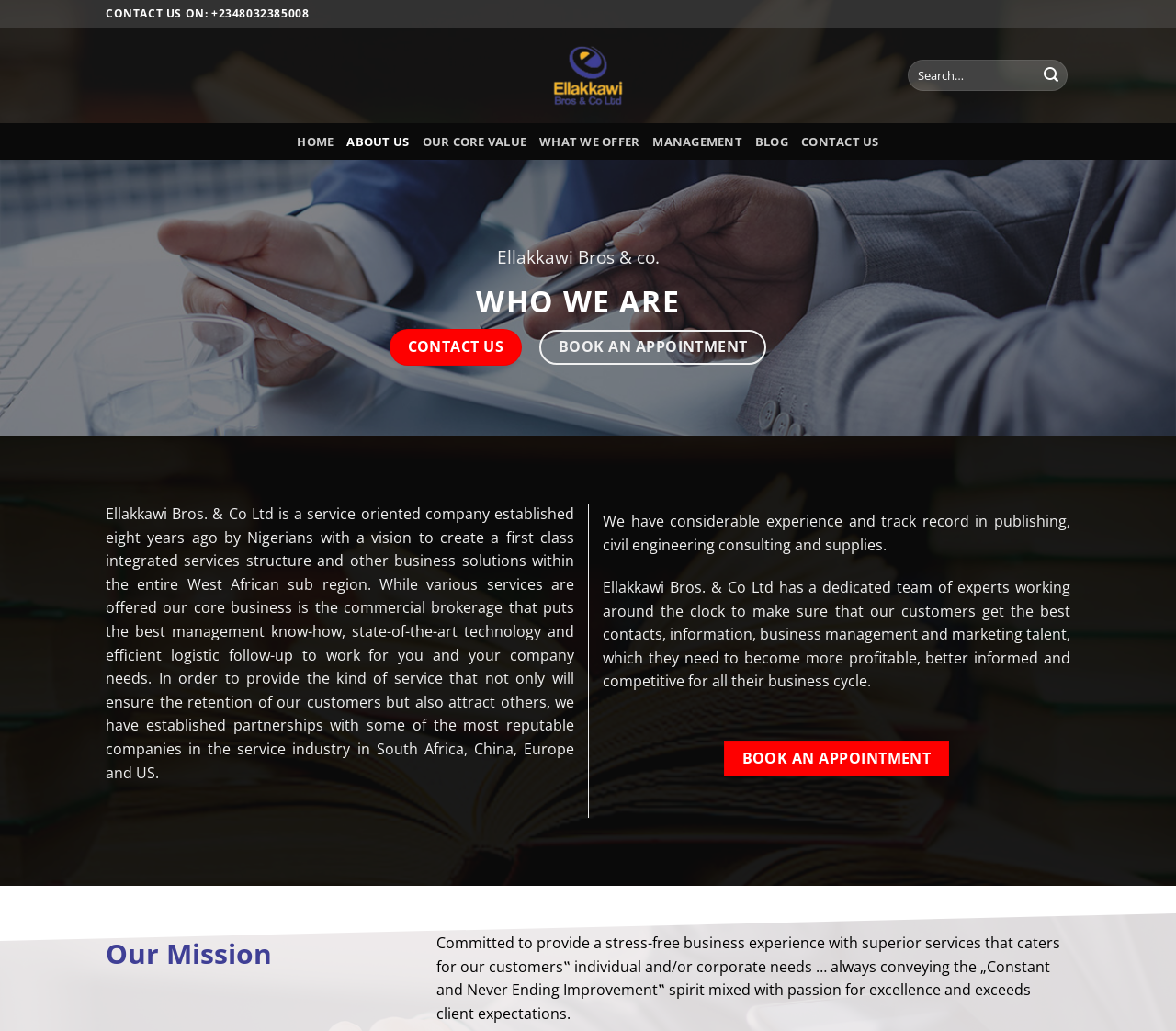Pinpoint the bounding box coordinates of the area that should be clicked to complete the following instruction: "Read more about 'RESIDENTIAL LEAK INSPECTIONS'". The coordinates must be given as four float numbers between 0 and 1, i.e., [left, top, right, bottom].

None